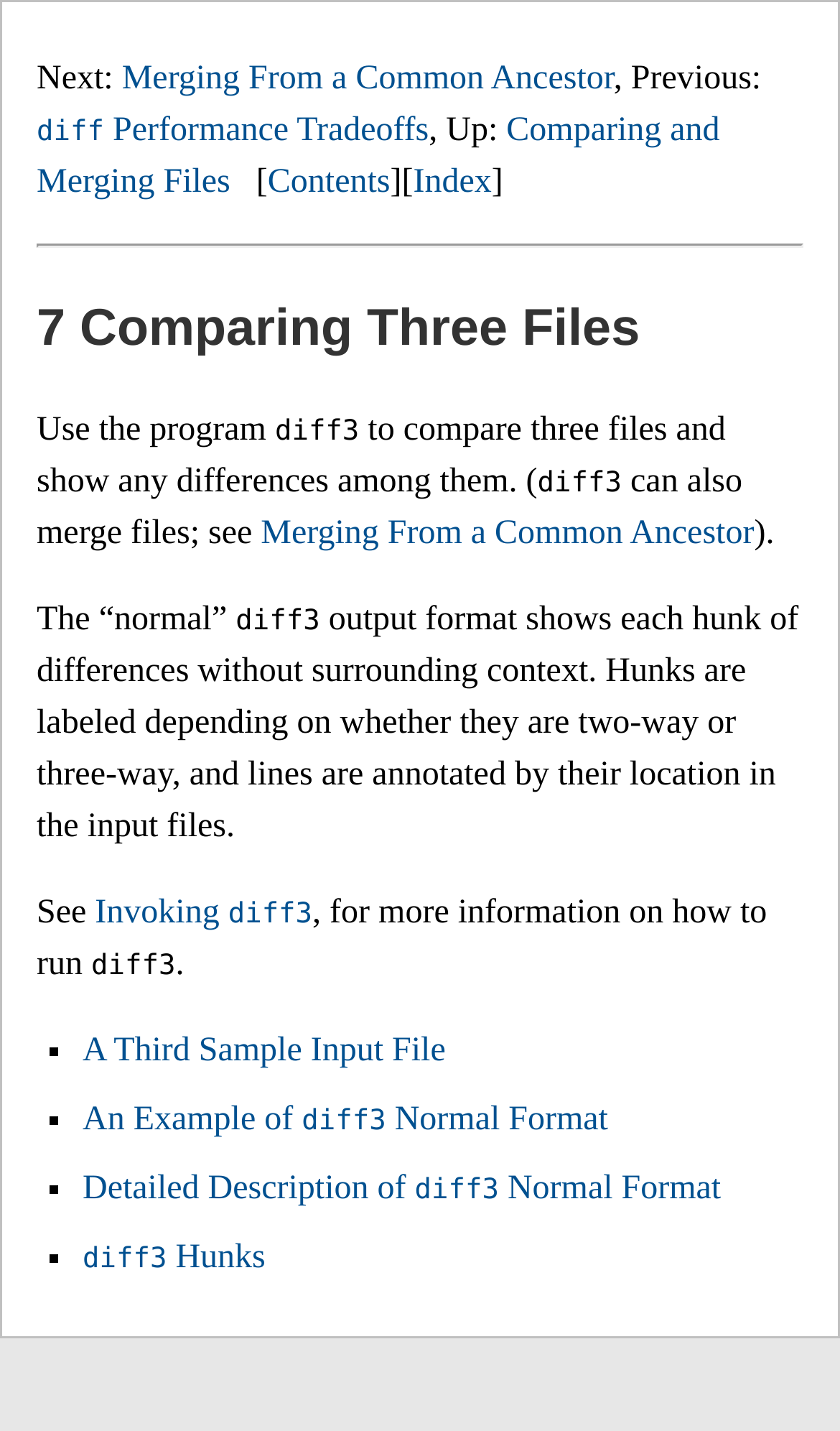What is the shortcut key for the link 'Merging From a Common Ancestor'?
Based on the screenshot, provide your answer in one word or phrase.

Alt+n